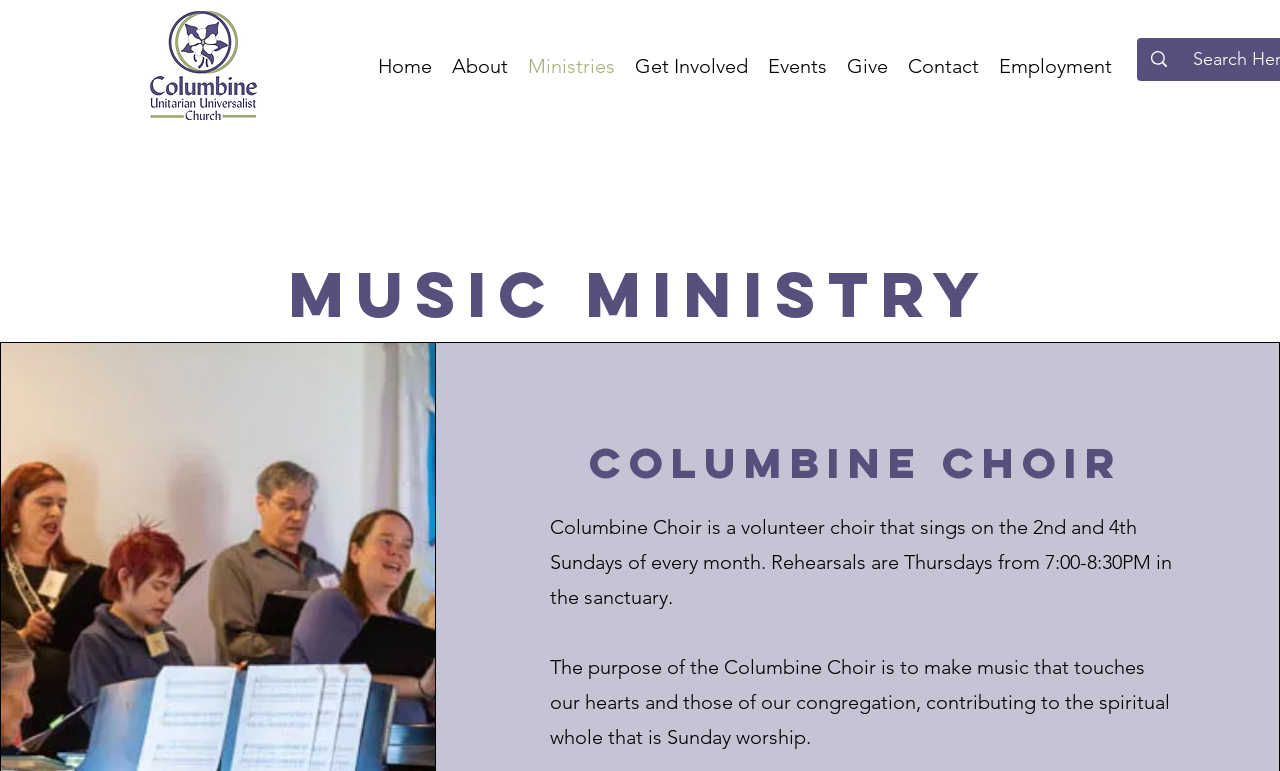What time do the rehearsals of the Columbine Choir end?
Answer the question with a single word or phrase, referring to the image.

8:30PM